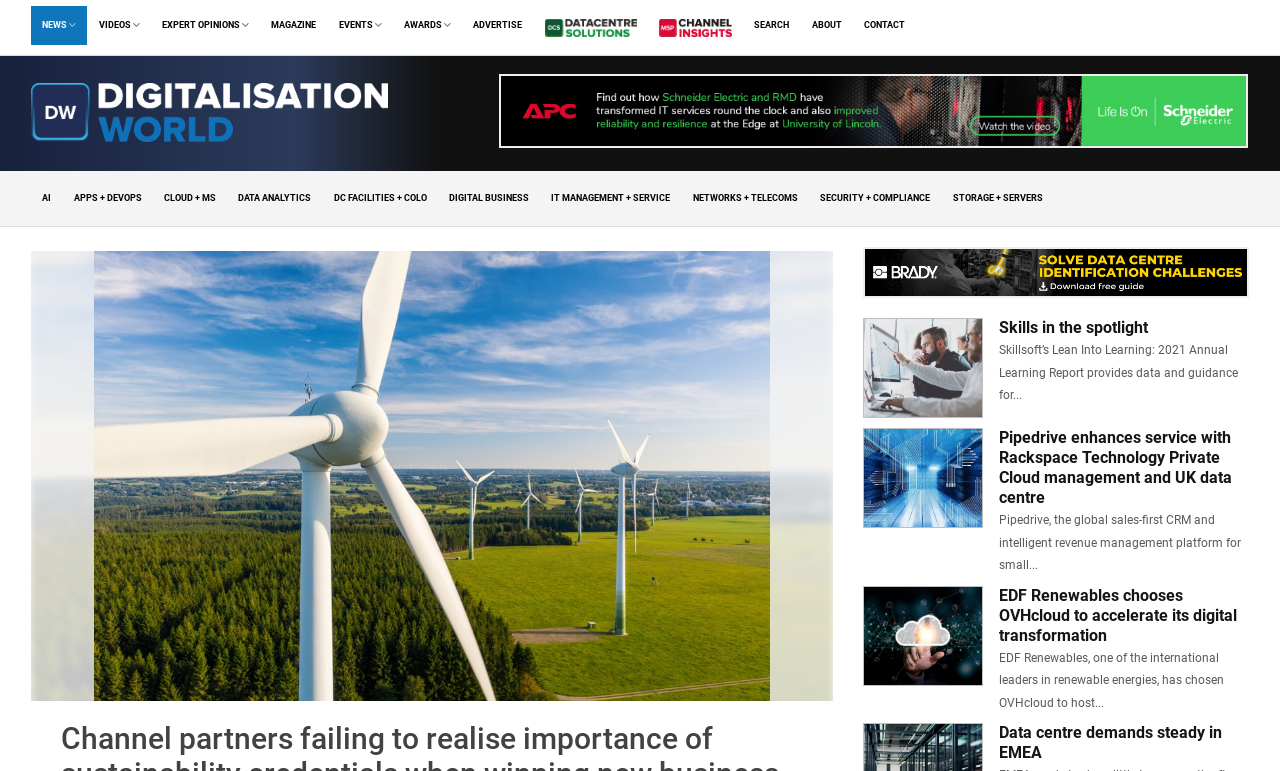Please specify the bounding box coordinates of the clickable region necessary for completing the following instruction: "Learn about AI". The coordinates must consist of four float numbers between 0 and 1, i.e., [left, top, right, bottom].

[0.024, 0.232, 0.049, 0.283]